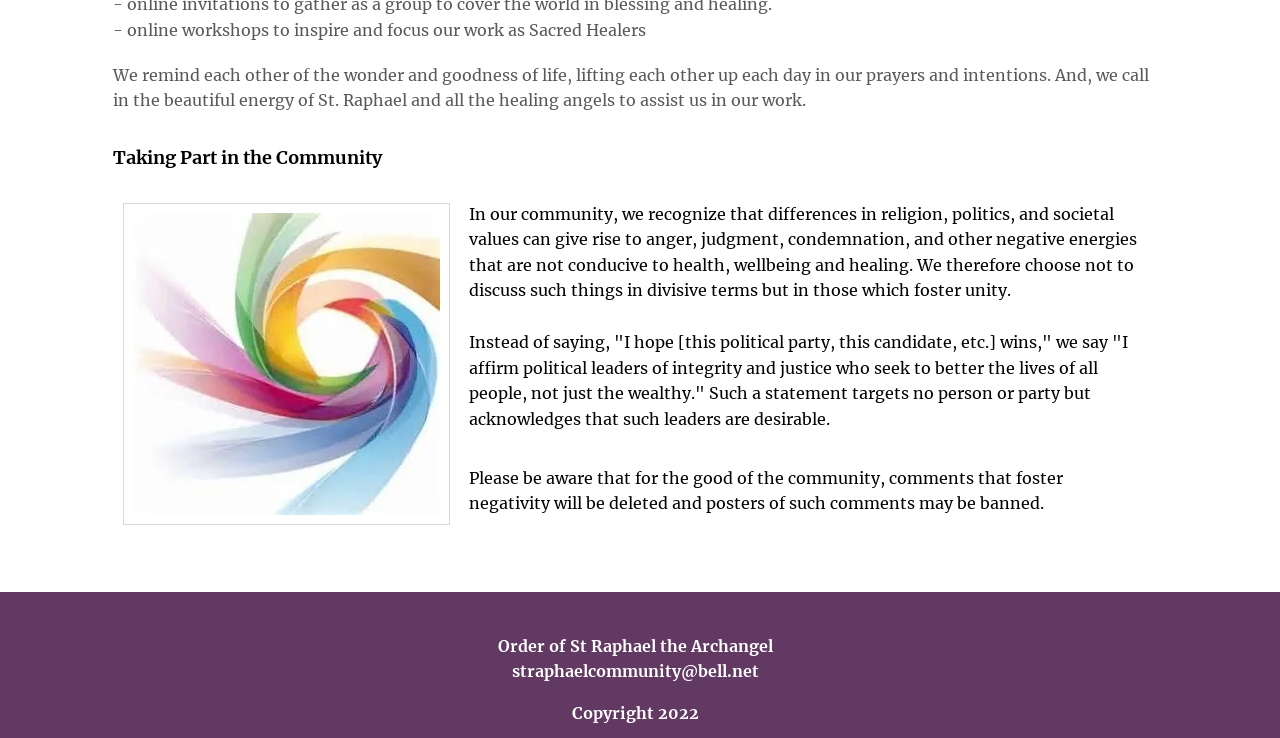What is the consequence of posting negative comments?
Make sure to answer the question with a detailed and comprehensive explanation.

As stated in the StaticText element, 'comments that foster negativity will be deleted and posters of such comments may be banned', indicating that the community takes a strong stance against negative comments and will take action against those who post them.